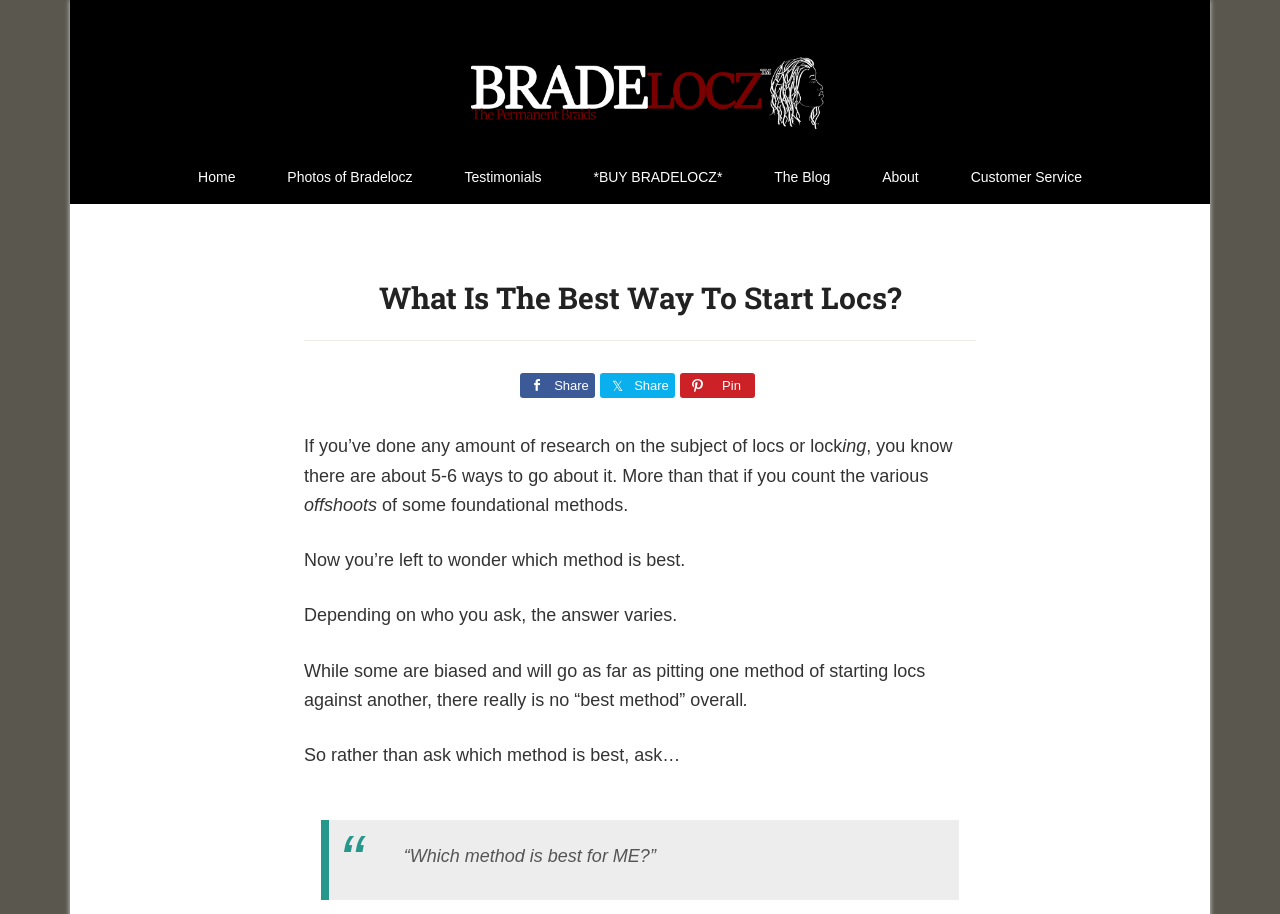Produce an extensive caption that describes everything on the webpage.

The webpage is about discussing the best way to start locs, a hairstyle. At the top, there are two skip links, one for the secondary menu and one for the main content. Below these links, there is a logo link to Bradelocz.com, which takes up most of the top section of the page. 

To the right of the logo, there is a secondary navigation menu with six links: Home, Photos of Bradelocz, Testimonials, a link to buy Bradelocz, The Blog, and About. Below this menu, there is a header section with a heading that reads "What Is The Best Way To Start Locs?".

The main content of the page starts below the header section. There are several paragraphs of text that discuss the different methods of starting locs and the importance of finding the best method for one's own hair. The text is divided into several sections, with some sentences broken up into separate elements. 

To the right of the main text, there are three social media links: Share on Facebook, Share this, and Pin this. At the bottom of the page, there is a blockquote with a quote that reads "“Which method is best for ME?”".